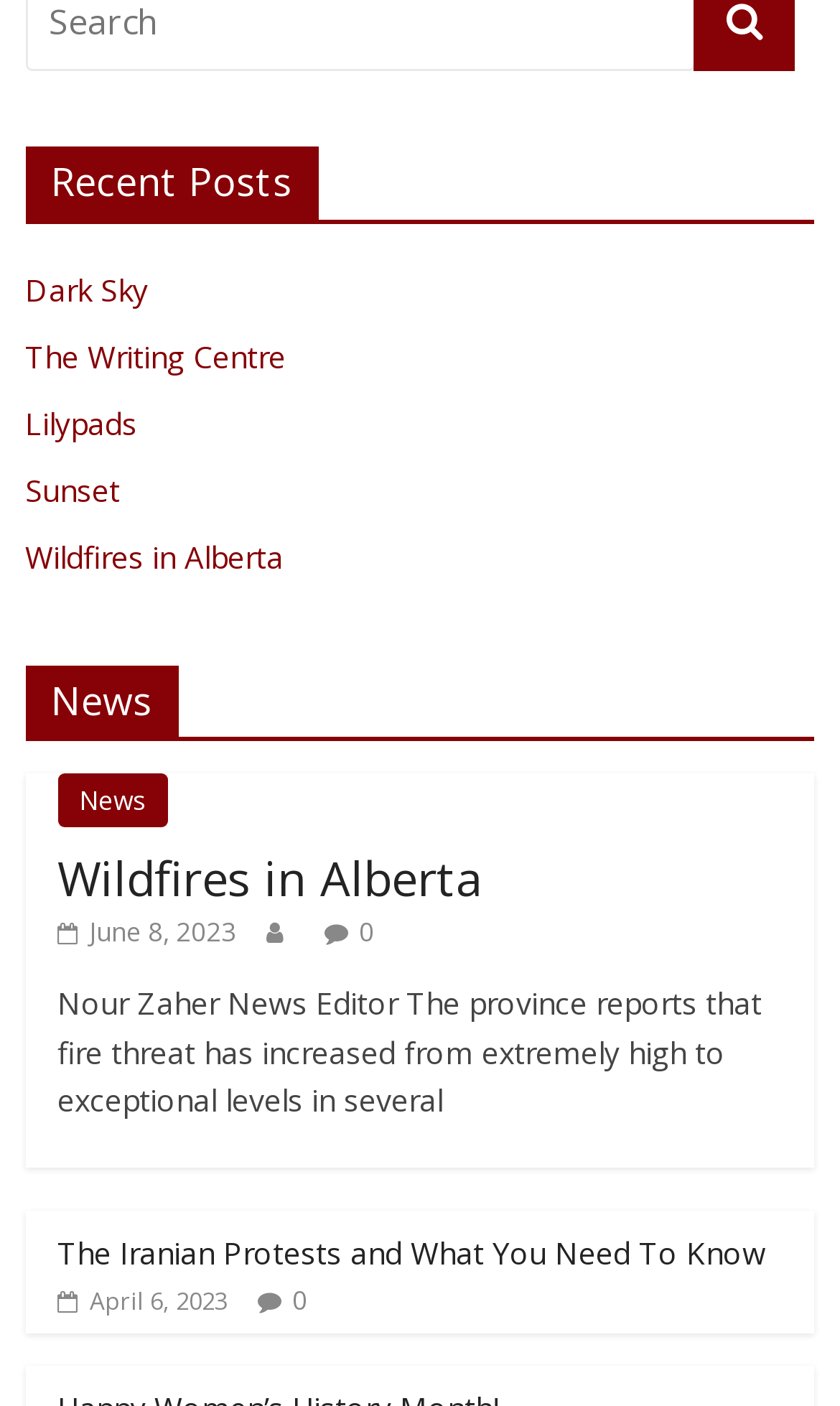Please find the bounding box coordinates of the section that needs to be clicked to achieve this instruction: "read the article 'The Iranian Protests and What You Need To Know'".

[0.068, 0.877, 0.912, 0.906]